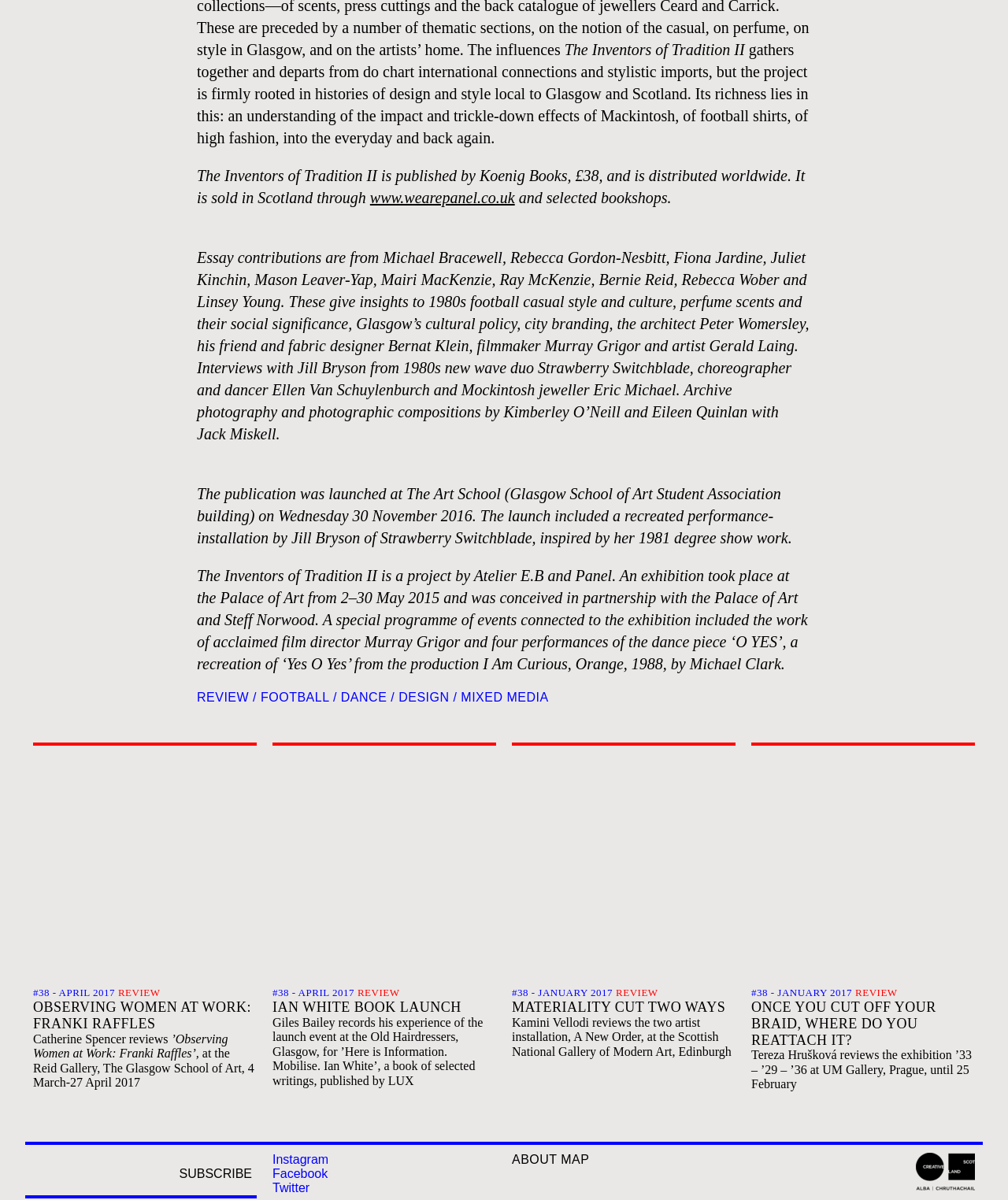Pinpoint the bounding box coordinates of the clickable area needed to execute the instruction: "View the cover of 'The Inventors of Tradition II'". The coordinates should be specified as four float numbers between 0 and 1, i.e., [left, top, right, bottom].

[0.033, 0.628, 0.255, 0.814]